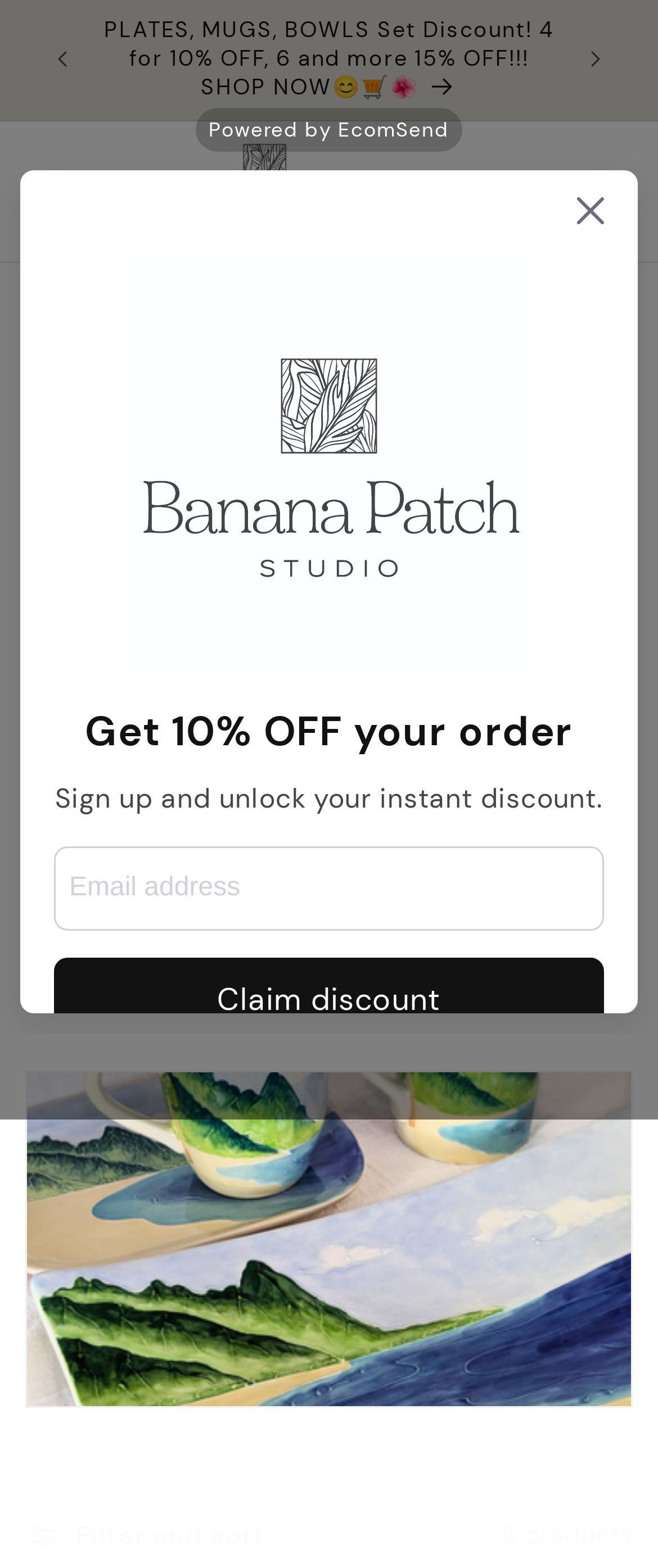Identify and extract the main heading of the webpage.

Collection:
Bali Hai